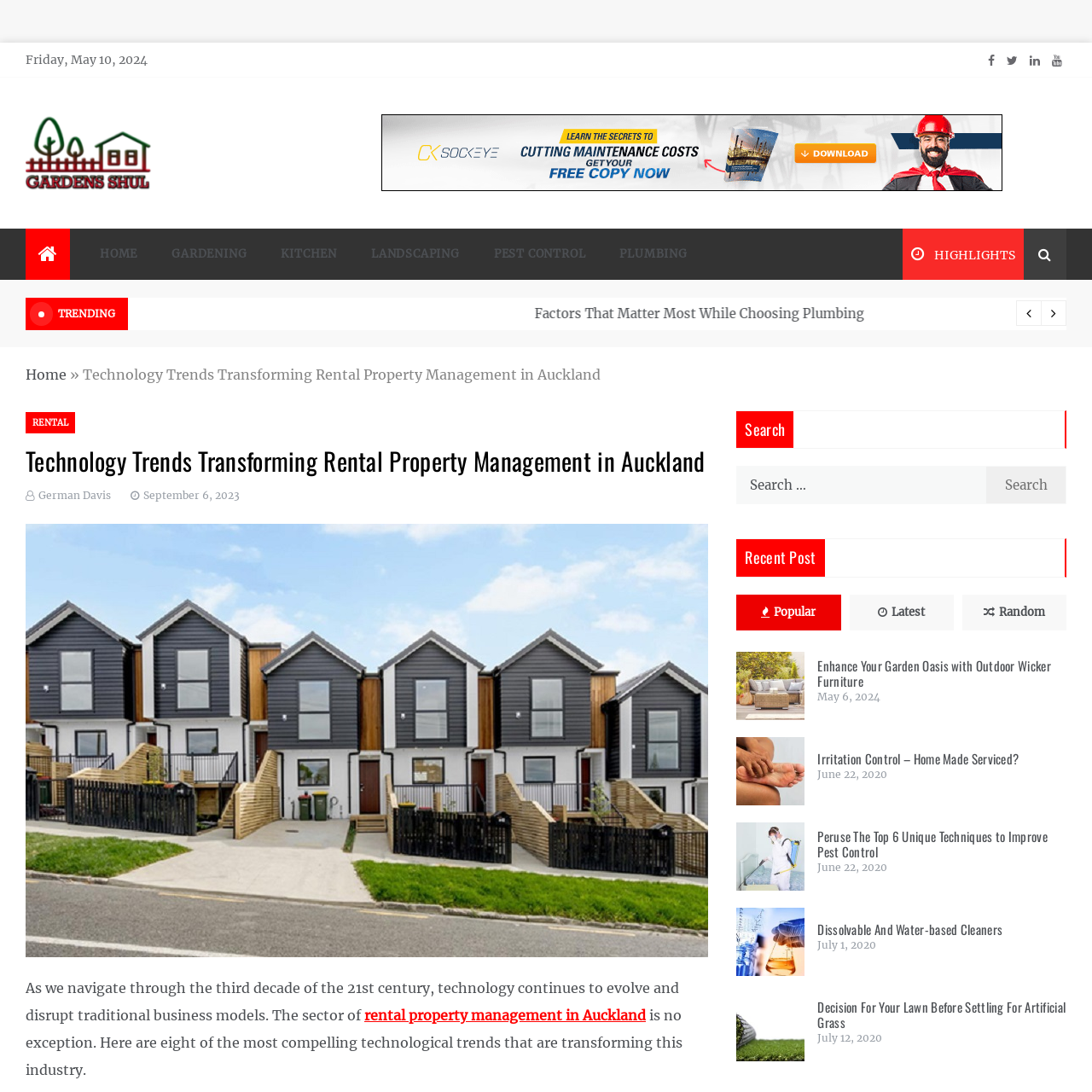Locate the bounding box coordinates of the clickable element to fulfill the following instruction: "Click on the 'GARDENING' link". Provide the coordinates as four float numbers between 0 and 1 in the format [left, top, right, bottom].

[0.142, 0.209, 0.242, 0.256]